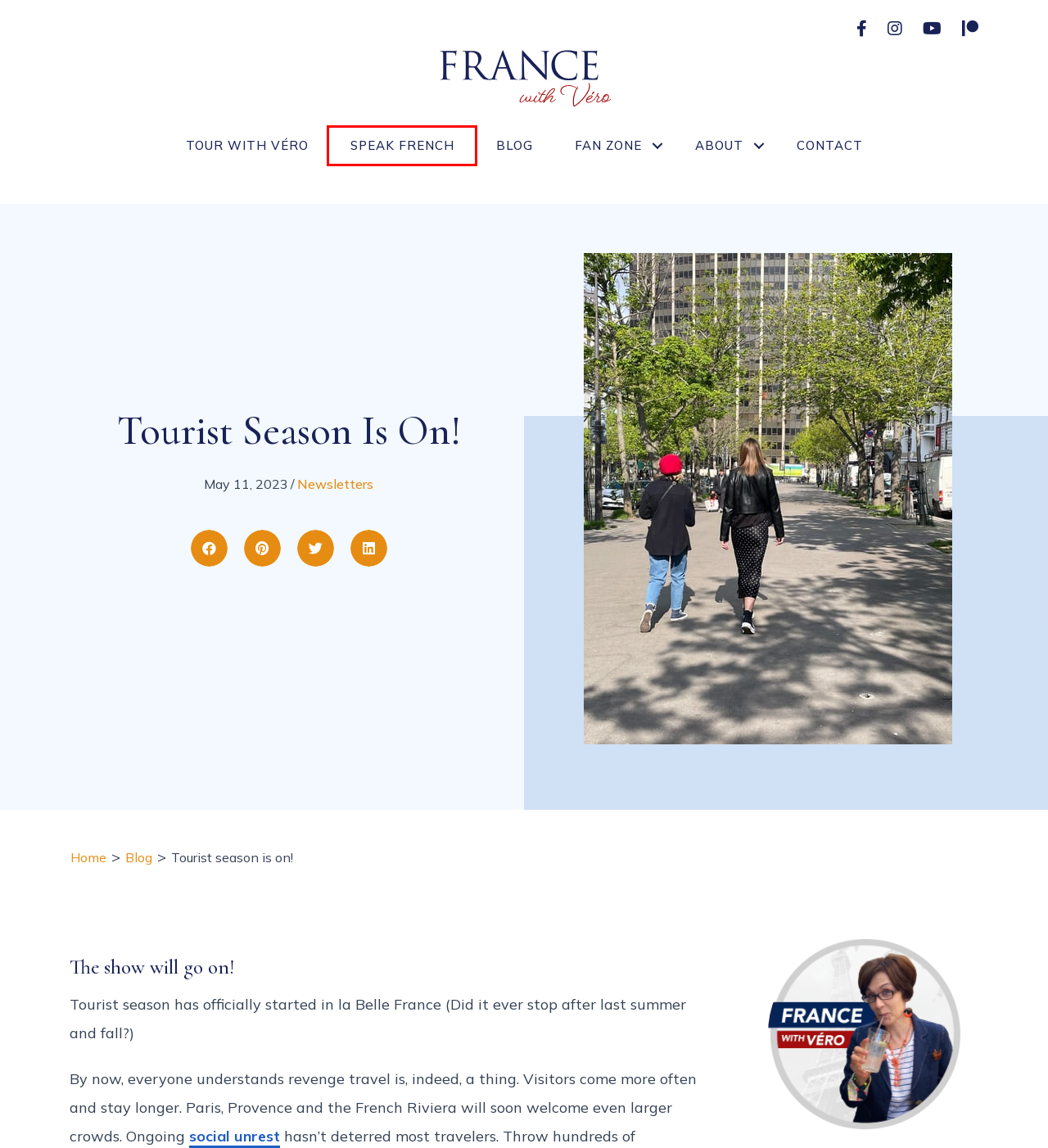You have a screenshot of a webpage with a red rectangle bounding box. Identify the best webpage description that corresponds to the new webpage after clicking the element within the red bounding box. Here are the candidates:
A. Newsletters | France With Véro
B. Is France Burning? | France With Véro
C. The Fan Zone | France With Véro
D. Le Blog About France | France With Véro
E. Discover France With Tours & Classes | France With Véro
F. Tour France With Véro | France With Véro
G. Contact Me | France With Véro
H. French Lessons For All Levels | France With Véro

H